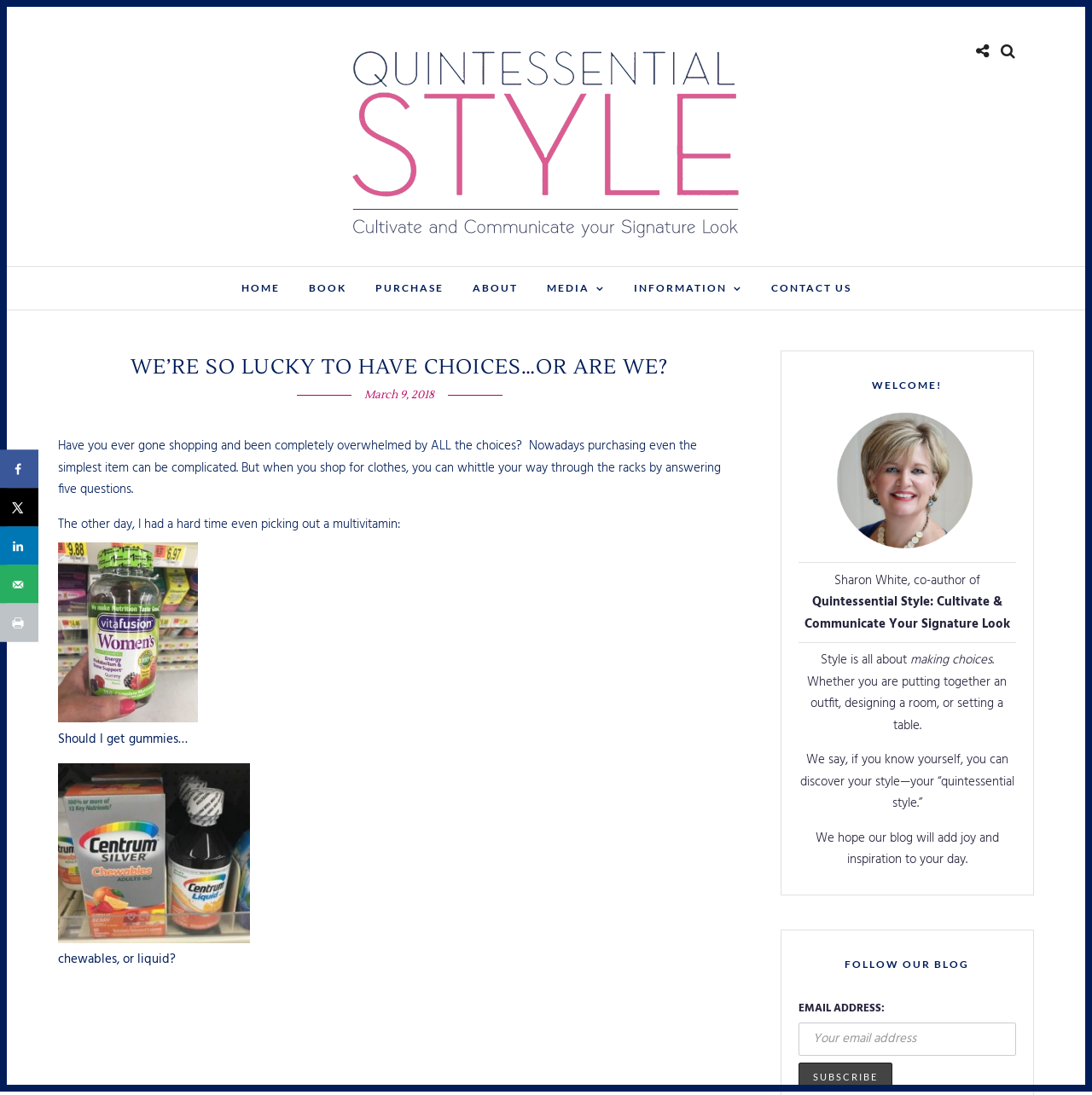Given the description of a UI element: "value="Subscribe"", identify the bounding box coordinates of the matching element in the webpage screenshot.

[0.731, 0.97, 0.817, 0.997]